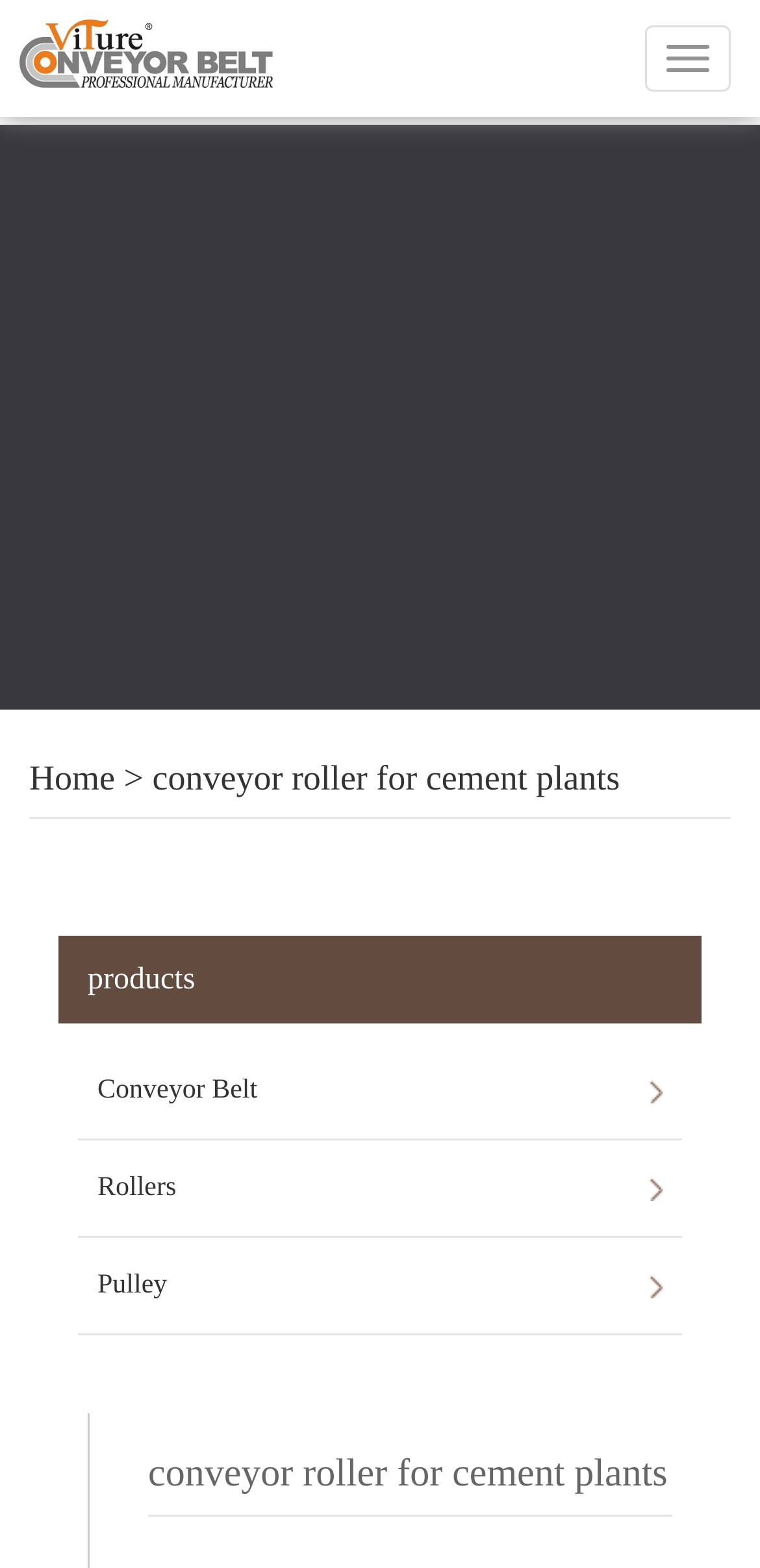Determine the bounding box coordinates of the clickable element to achieve the following action: 'Explore rollers'. Provide the coordinates as four float values between 0 and 1, formatted as [left, top, right, bottom].

[0.128, 0.727, 0.872, 0.788]